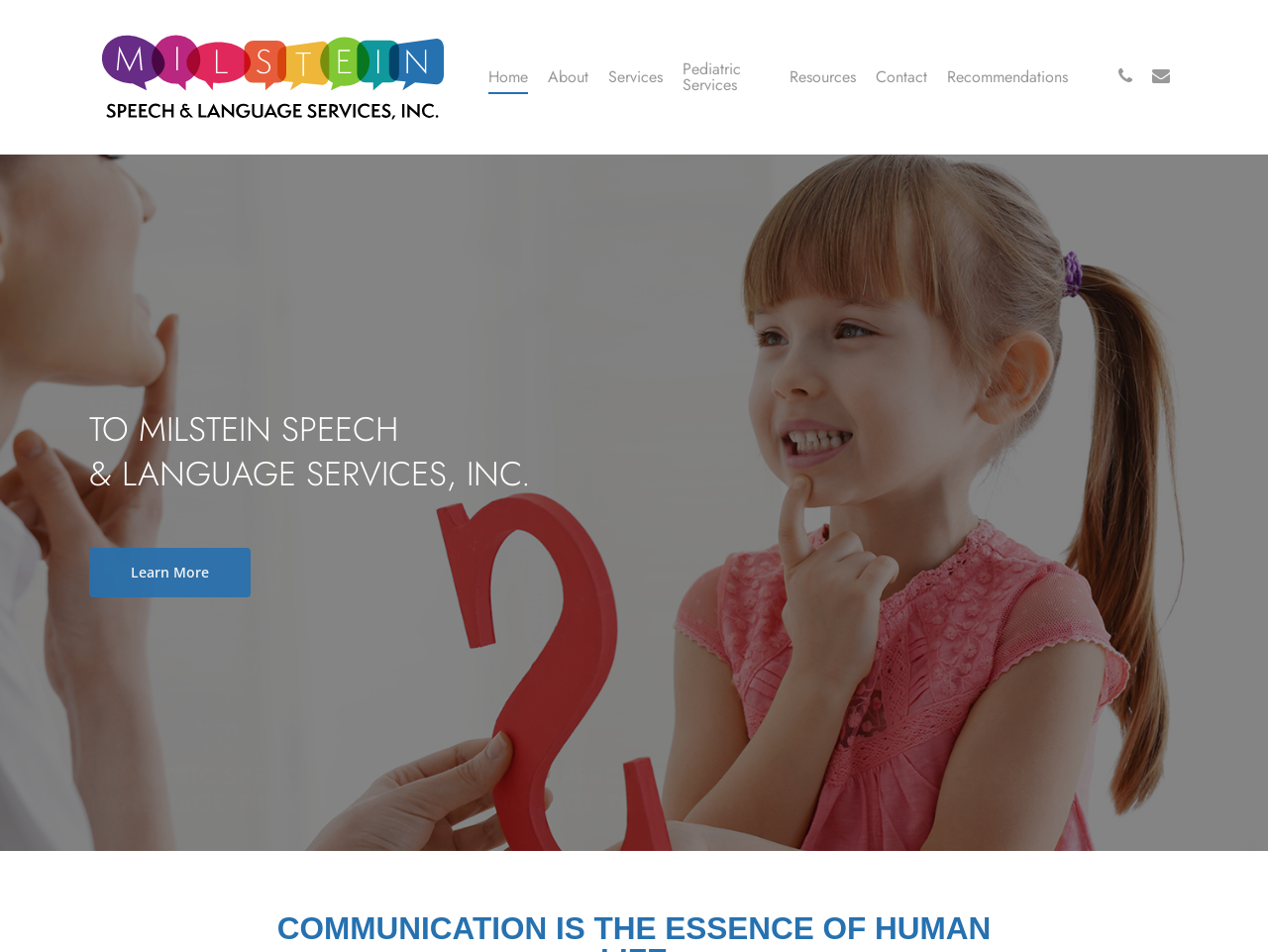Please reply with a single word or brief phrase to the question: 
Is there a contact phone number?

Yes